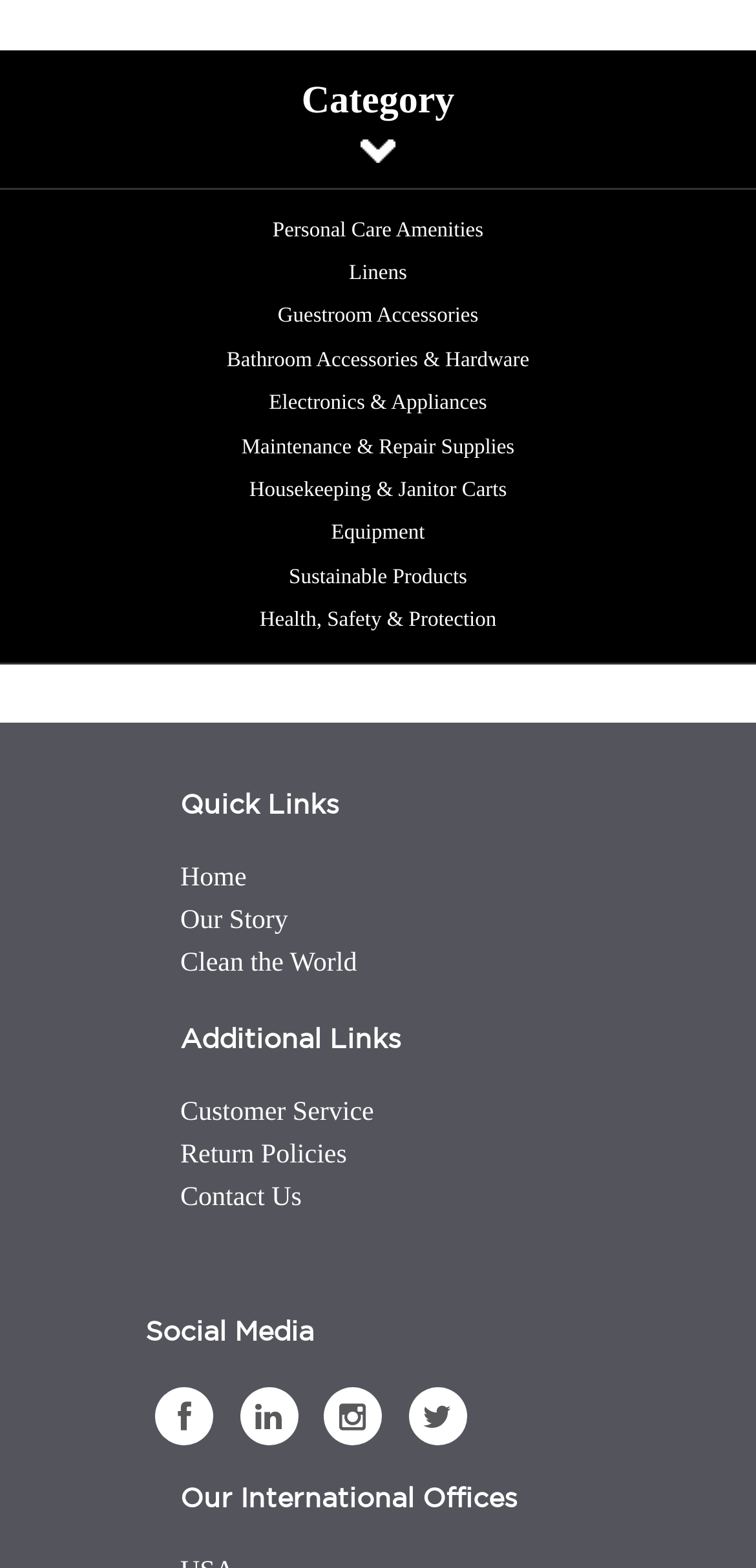Please determine the bounding box coordinates for the element that should be clicked to follow these instructions: "Contact Us".

[0.238, 0.755, 0.399, 0.774]